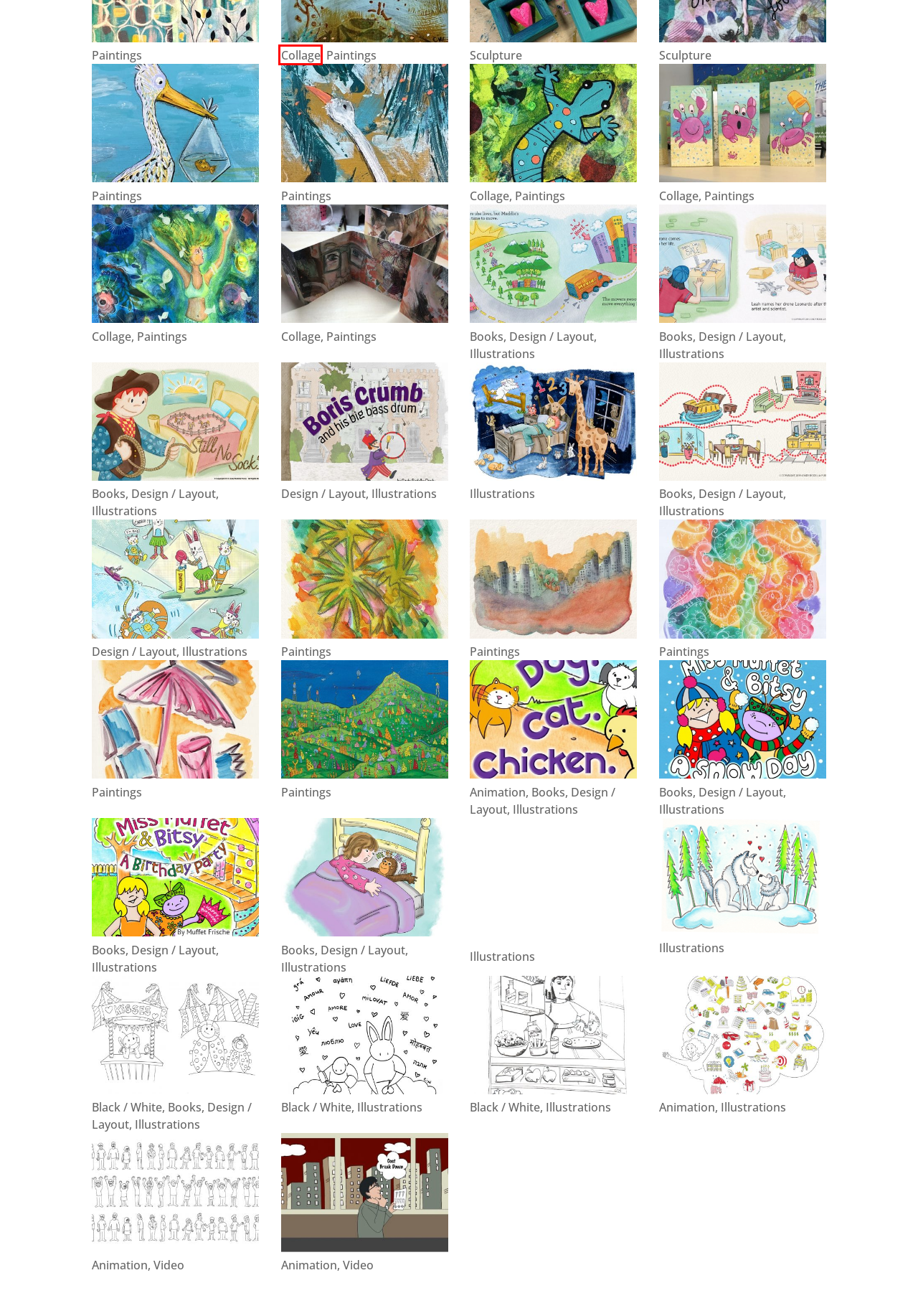Assess the screenshot of a webpage with a red bounding box and determine which webpage description most accurately matches the new page after clicking the element within the red box. Here are the options:
A. Wolfie Love - Cindy Rodella Purdy
B. Collage Archives - Cindy Rodella Purdy
C. Bunny Daze Sketches - Cindy Rodella Purdy
D. Animation Archives - Cindy Rodella Purdy
E. Sculpture Archives - Cindy Rodella Purdy
F. Explainer Animation - Cindy Rodella Purdy
G. Lizard Love - Cindy Rodella Purdy
H. Abstract Beach Day - Cindy Rodella Purdy

B